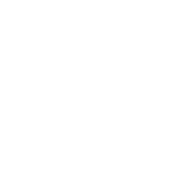Explain the image in a detailed and descriptive way.

The image showcases a stylized graphic representation of a cannabis leaf, commonly associated with products in the cannabis industry. This particular depiction aligns with various offerings on the webpage, including items such as the "DMT Pen .5ml DMT Vape Kit" and other related products. The incorporation of cannabis imagery often signifies either the type of product or the effects one might expect from cannabis-related items. The combination of vibrant colors and distinctive shapes enhances its appeal, attracting potential customers interested in exploring such products.